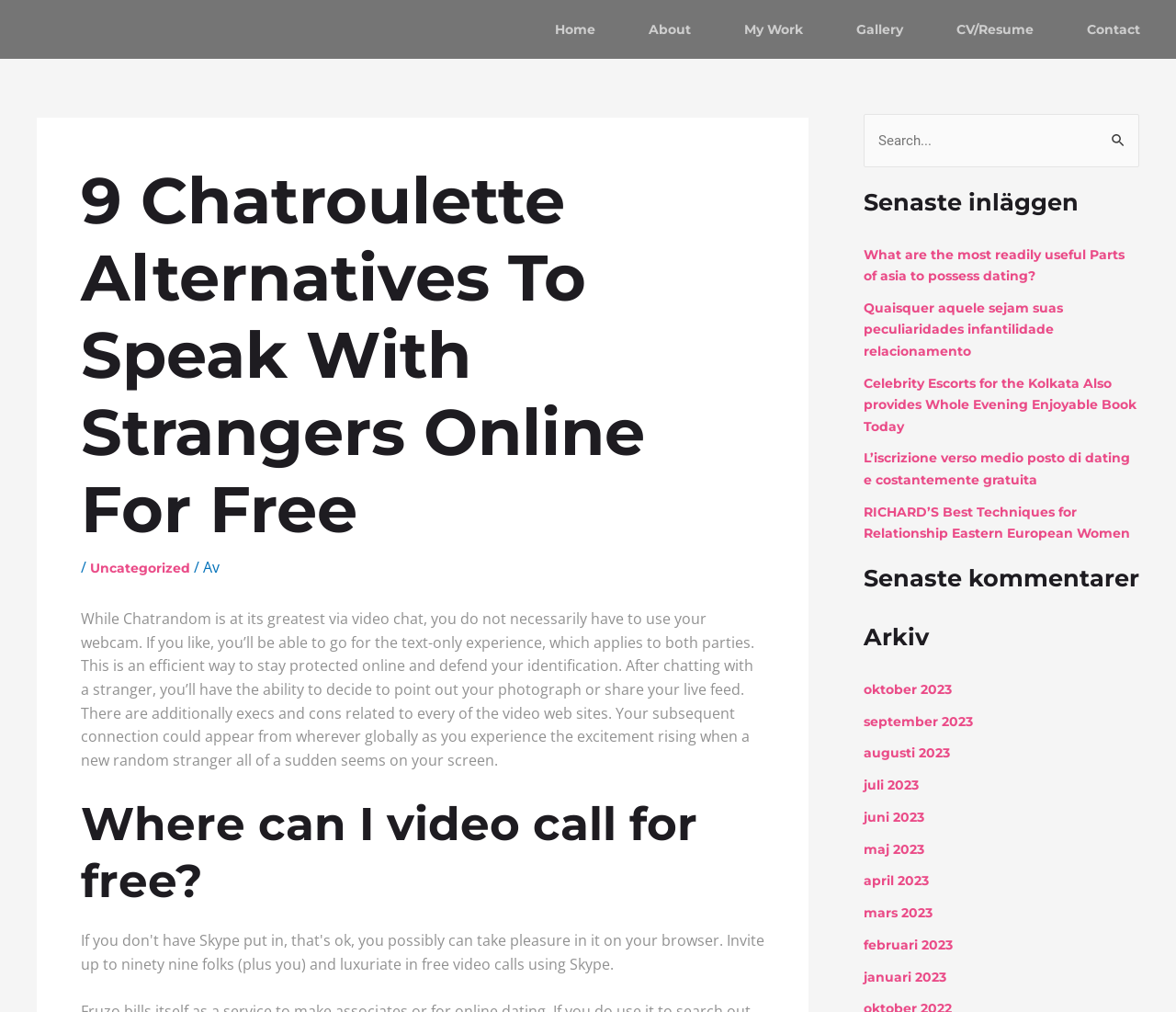Identify the bounding box coordinates of the region I need to click to complete this instruction: "Read the latest post 'What are the most readily useful Parts of asia to possess dating?'".

[0.734, 0.243, 0.956, 0.281]